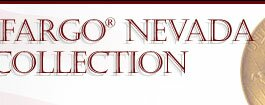Give a comprehensive caption for the image.

The image presents a prominent title that reads "Wells Fargo® Nevada Gold Collection." The text is elegantly displayed in a textured font, suggesting a focus on luxury and prestige associated with the collection. The backdrop appears to complement the theme of wealth, likely hinting at the collection of $20 Saint-Gaudens gold coins, which are celebrated for their historical significance and artistic design. This title reflects the collection's emphasis on American numismatic heritage and its allure to collectors and investors alike, capturing the essence of the Wells Fargo Nevada Gold Collection's offerings.